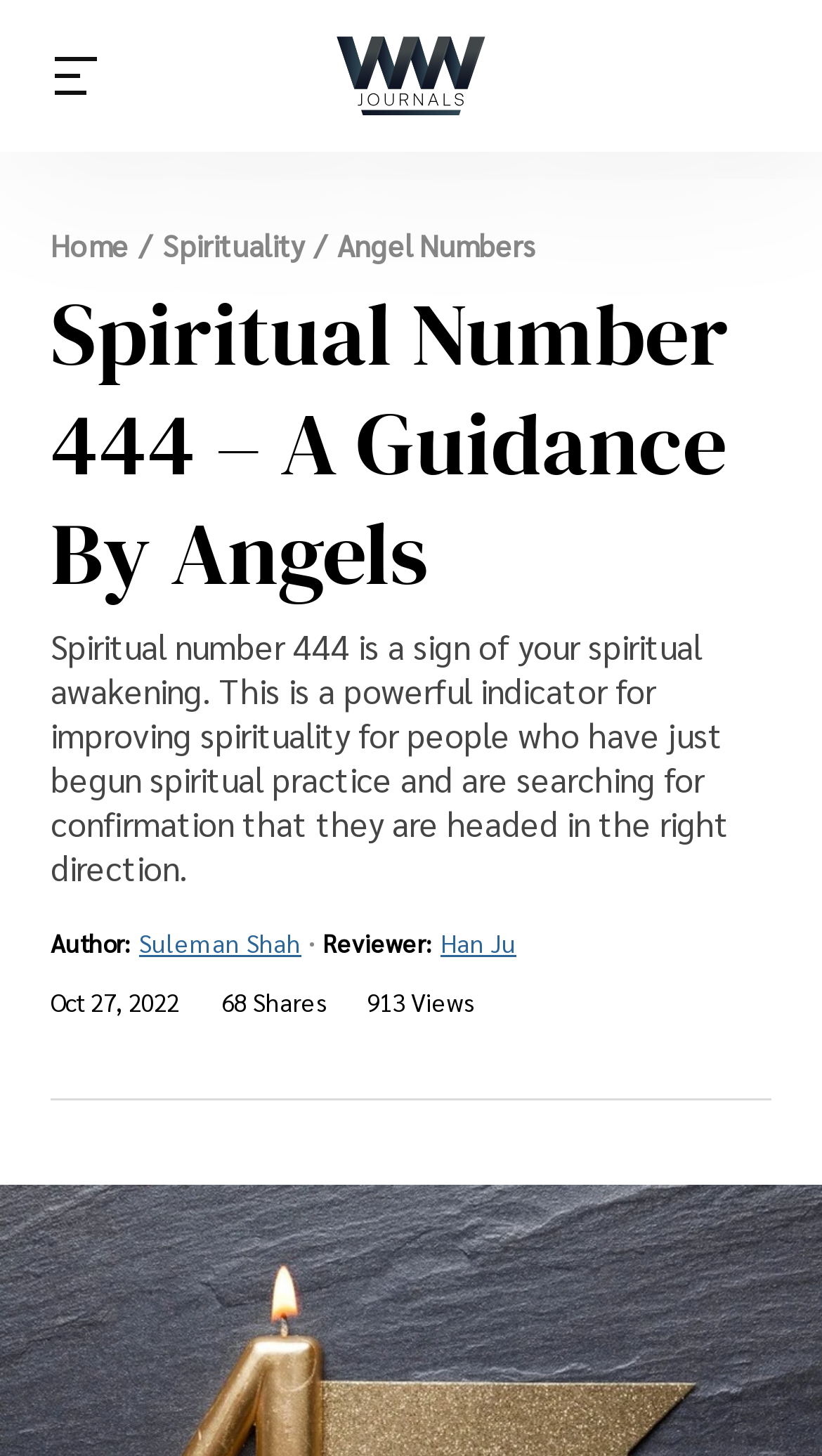Who is the author of the article?
Using the visual information, reply with a single word or short phrase.

Suleman Shah